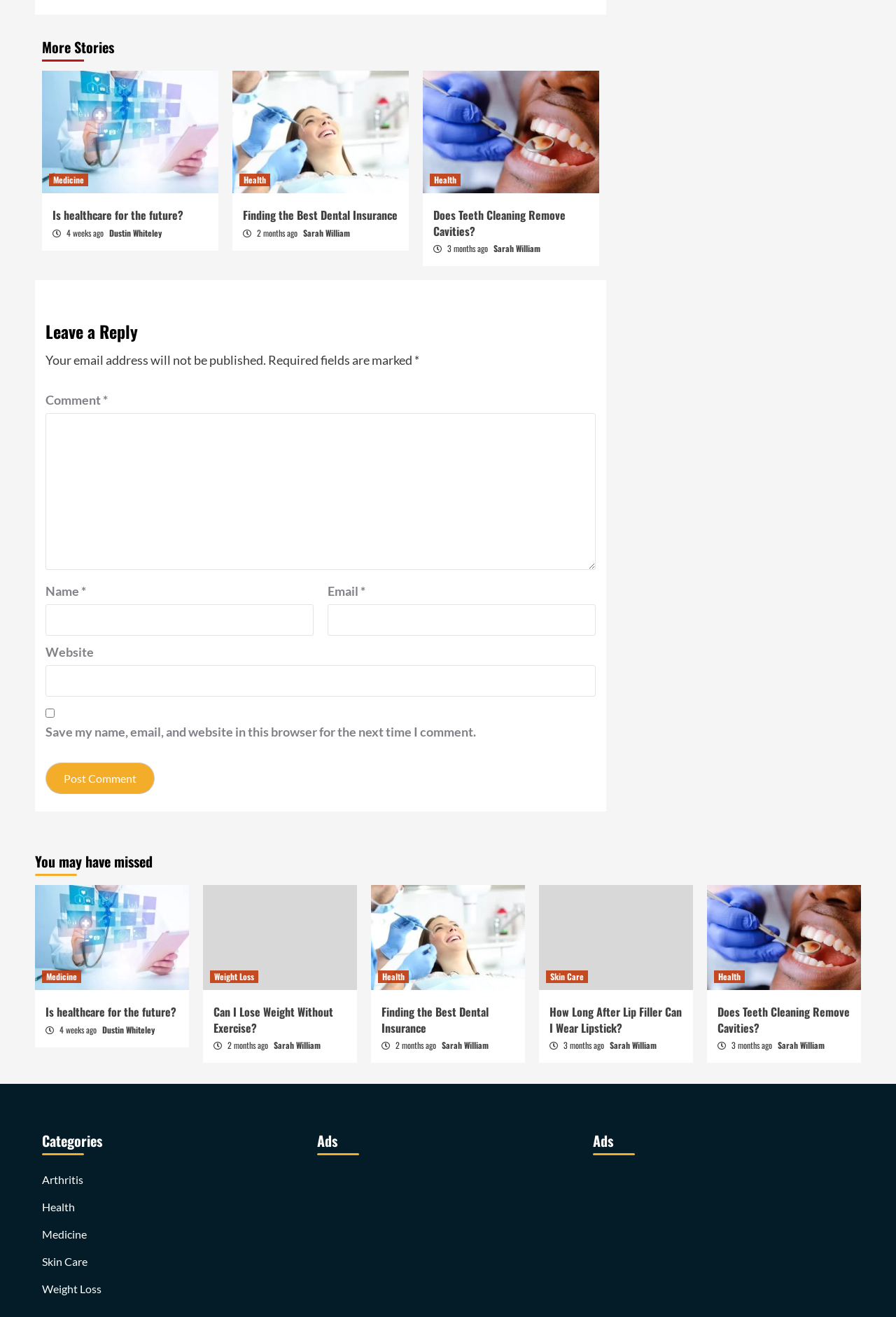Determine the bounding box for the described HTML element: "Sarah William". Ensure the coordinates are four float numbers between 0 and 1 in the format [left, top, right, bottom].

[0.68, 0.789, 0.733, 0.798]